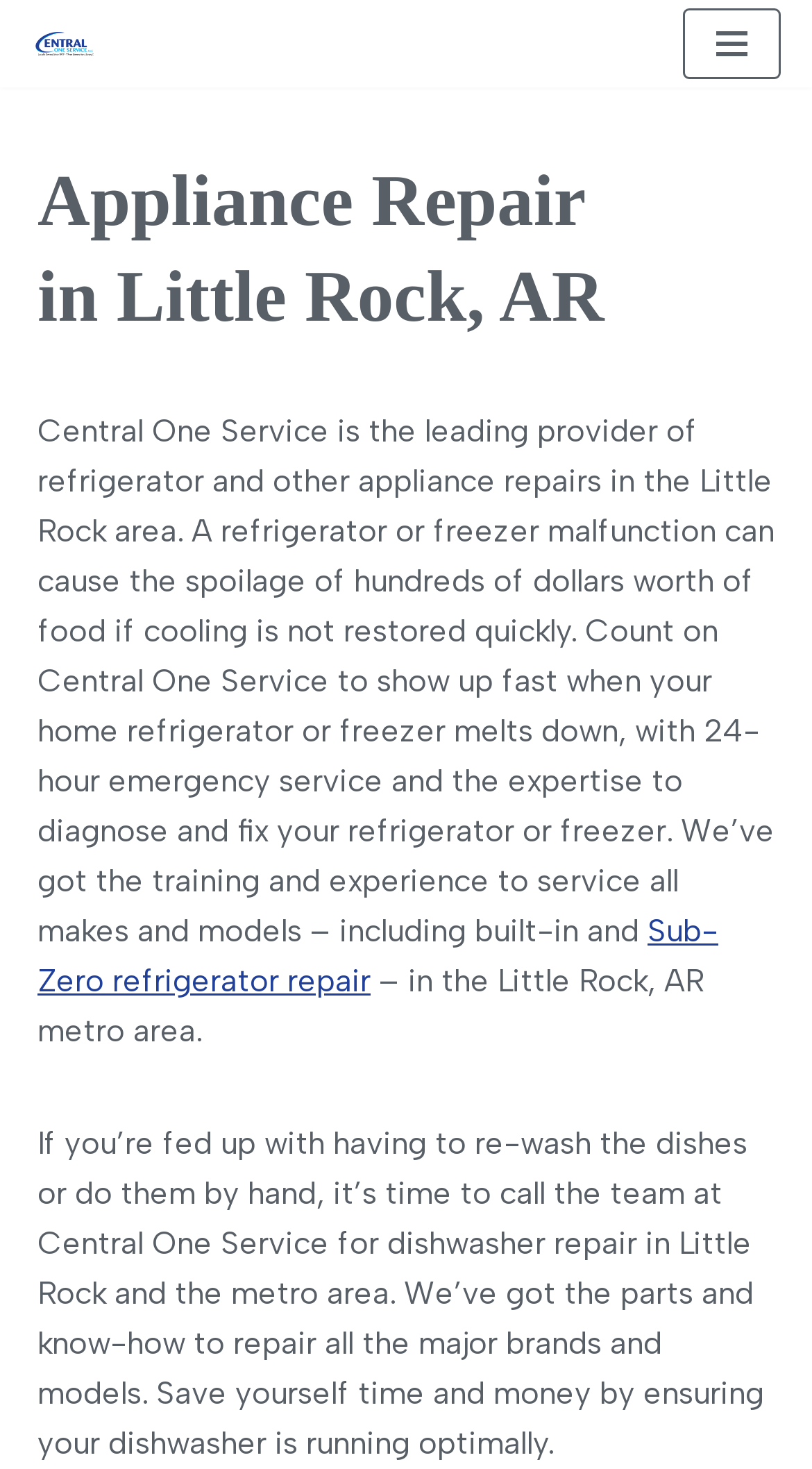What is the benefit of quick refrigerator repair?
Using the image, give a concise answer in the form of a single word or short phrase.

Prevents food spoilage